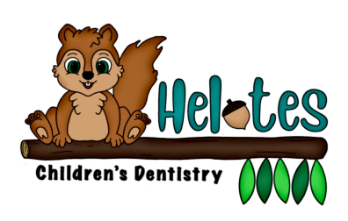Offer a detailed narrative of the scene shown in the image.

The image features a charming and playful logo for "Helotes Children's Dentistry." At the center, a friendly cartoon squirrel, with large bright eyes and a cute smile, sits atop a stylized log. The squirrel, which embodies a sense of fun and friendliness, is animated, showcasing a vibrant brown fur with a fluffy tail. The word "Helotes" is prominently displayed in a whimsical font, combining lively colors, while “Children’s Dentistry” is rendered in a clear, approachable typeface beneath it. The design is complemented by green leaf accents at the base, reinforcing themes of growth and health that resonate with pediatric dental care. This logo aims to create a welcoming and reassuring image for young patients and their families, reflecting the dedication of the practice to providing a positive dental experience.